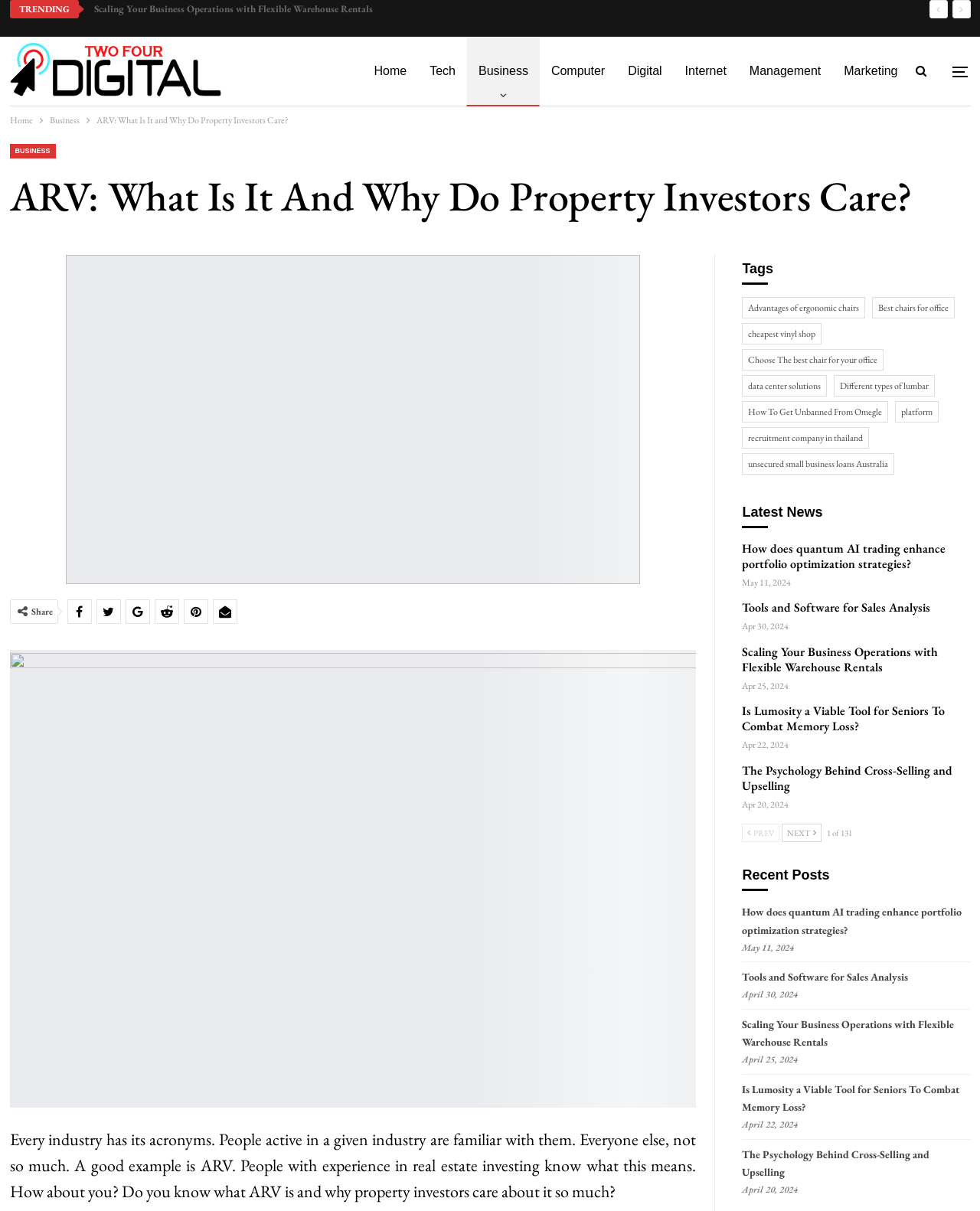Identify the bounding box coordinates of the clickable region to carry out the given instruction: "Share the article on social media".

[0.032, 0.5, 0.054, 0.51]